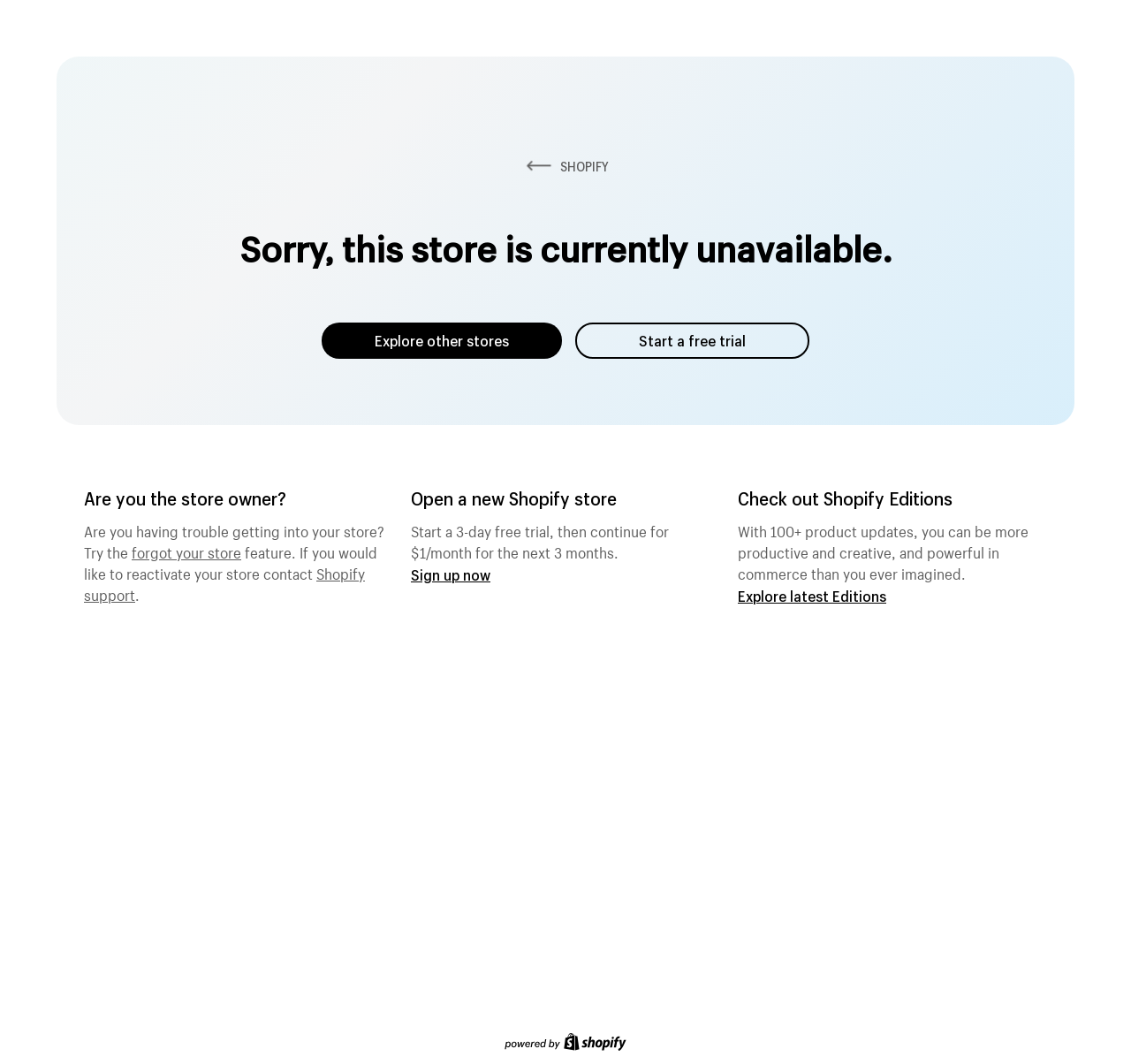What is the cost of Shopify after the free trial?
Provide a one-word or short-phrase answer based on the image.

$1/month